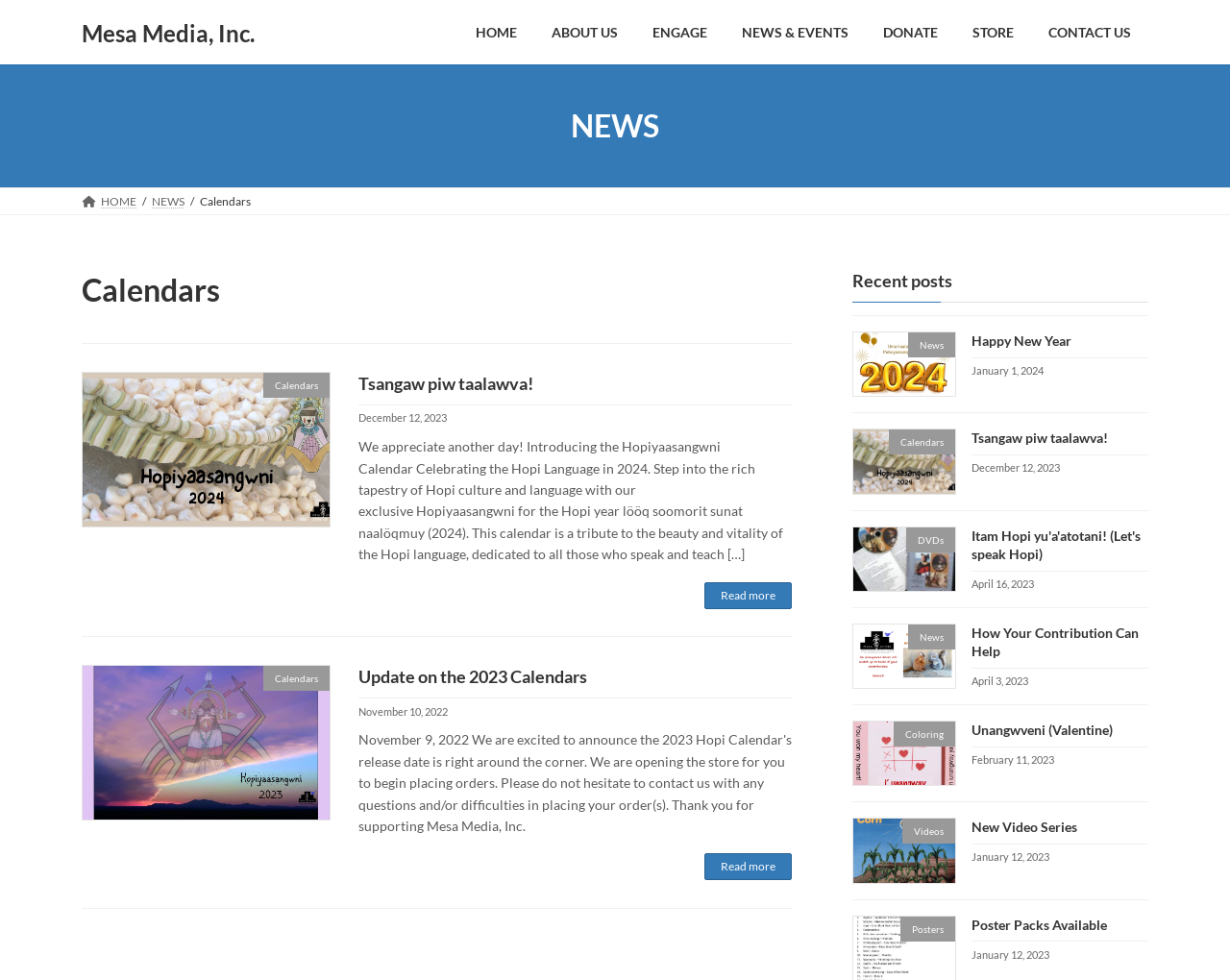How many years of experience does the author have in teaching mathematics?
Using the image, respond with a single word or phrase.

30 years